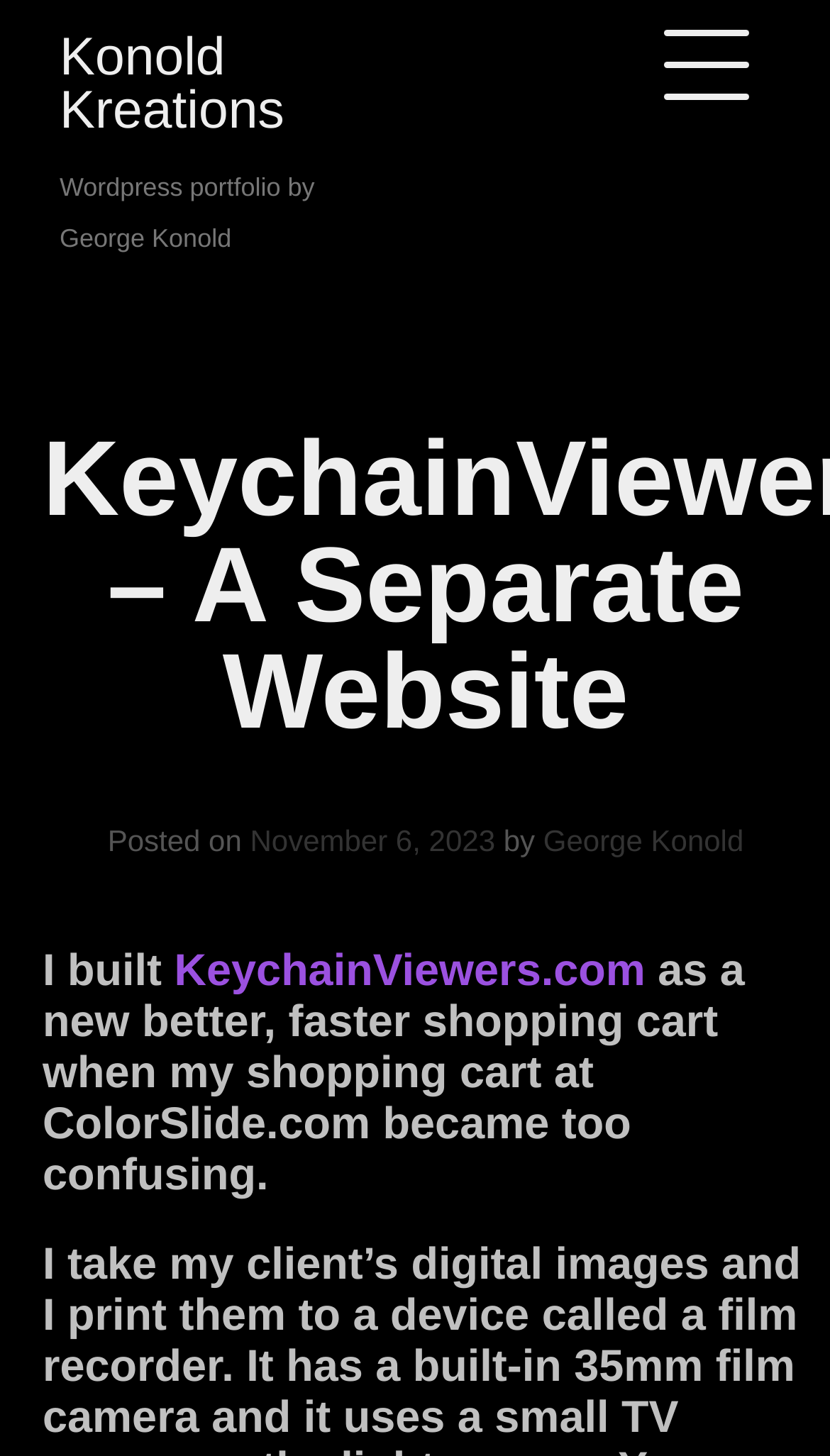Using the description: "George Konold", determine the UI element's bounding box coordinates. Ensure the coordinates are in the format of four float numbers between 0 and 1, i.e., [left, top, right, bottom].

[0.654, 0.566, 0.896, 0.589]